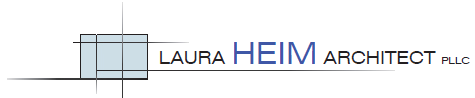Answer this question in one word or a short phrase: Where is Laura Heim Architect PLLC located?

Sunnyside Gardens, New York